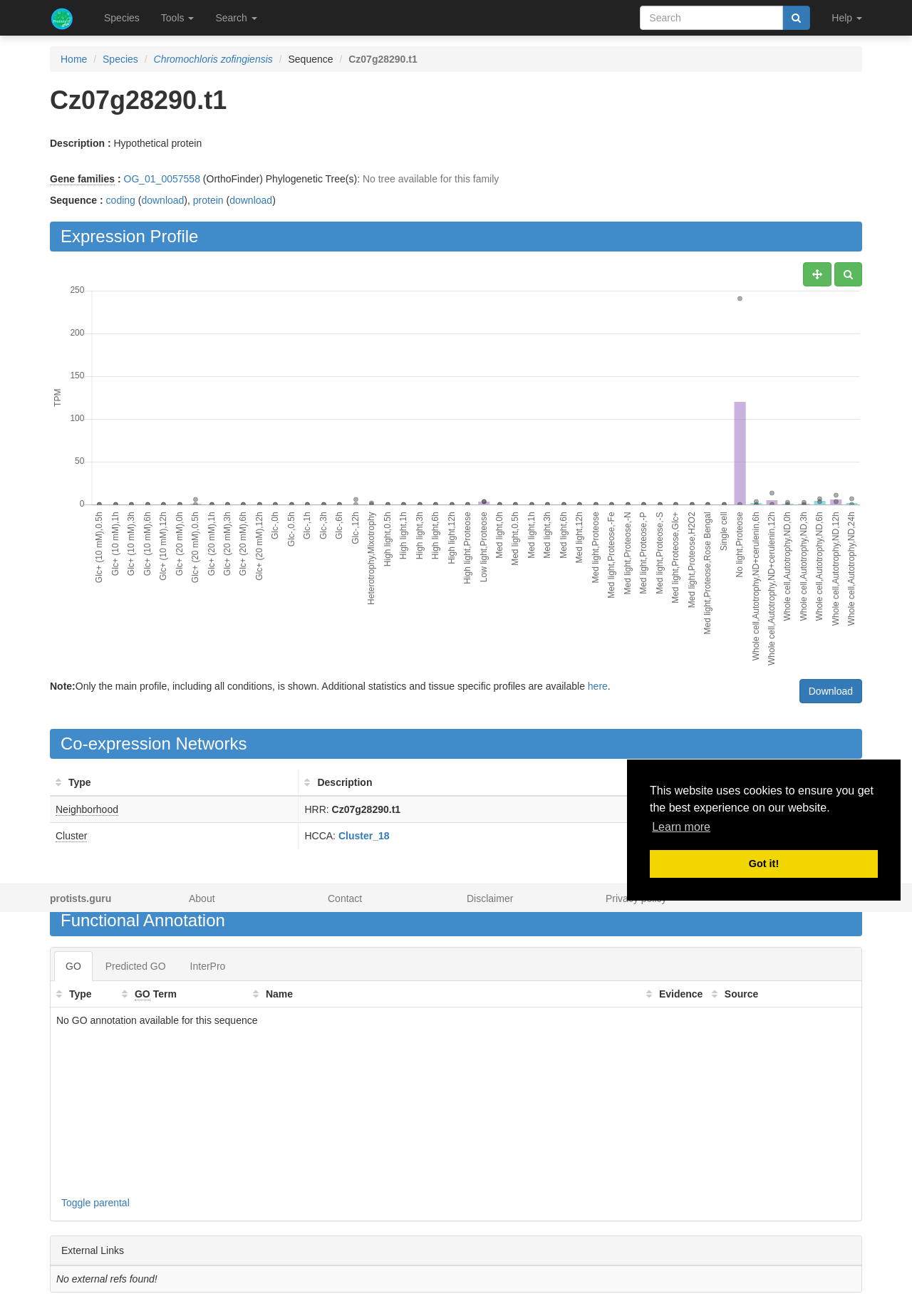Bounding box coordinates are specified in the format (top-left x, top-left y, bottom-right x, bottom-right y). All values are floating point numbers bounded between 0 and 1. Please provide the bounding box coordinate of the region this sentence describes: Search

[0.225, 0.0, 0.293, 0.027]